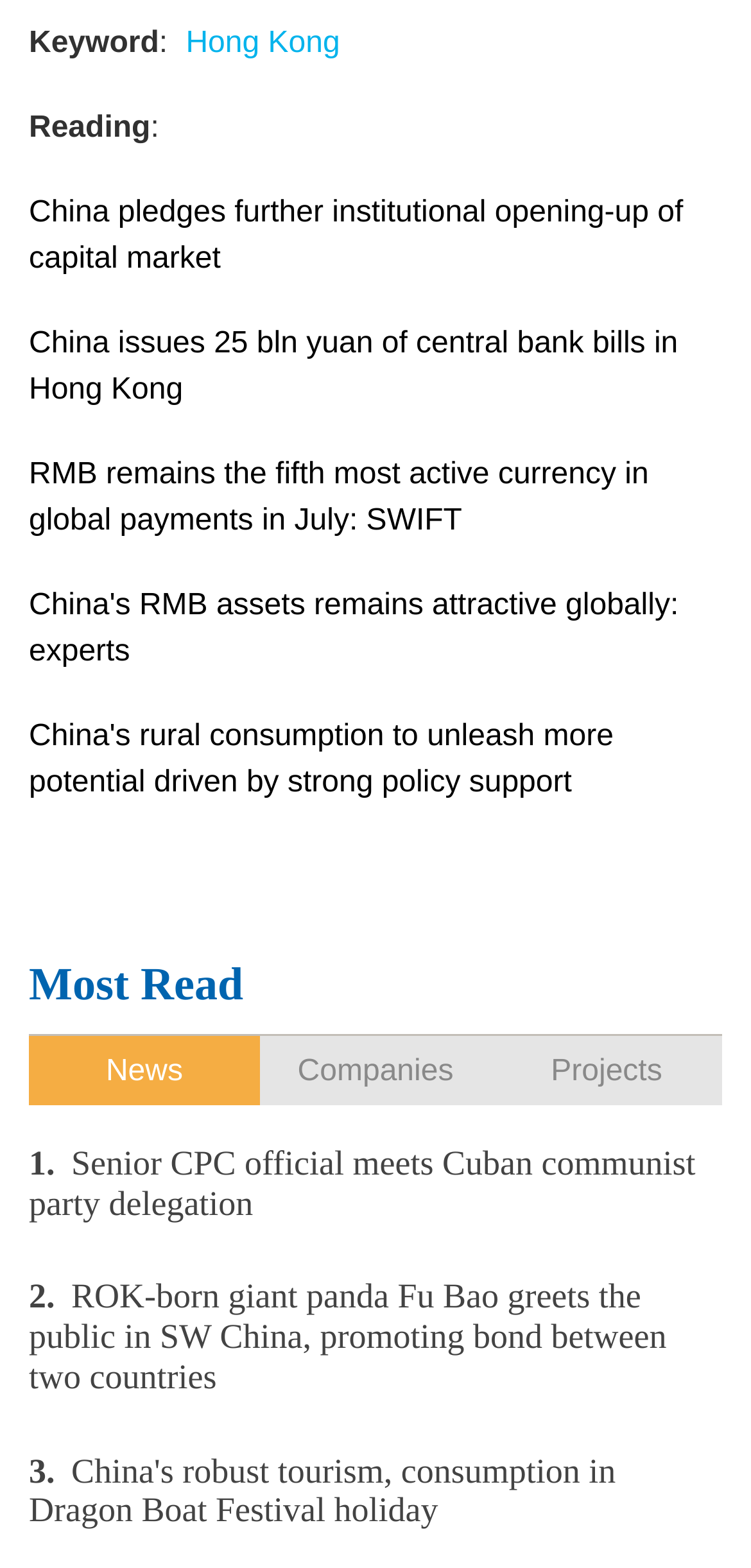Identify the bounding box coordinates for the region of the element that should be clicked to carry out the instruction: "Read the news about 'China pledges further institutional opening-up of capital market'". The bounding box coordinates should be four float numbers between 0 and 1, i.e., [left, top, right, bottom].

[0.038, 0.126, 0.91, 0.176]